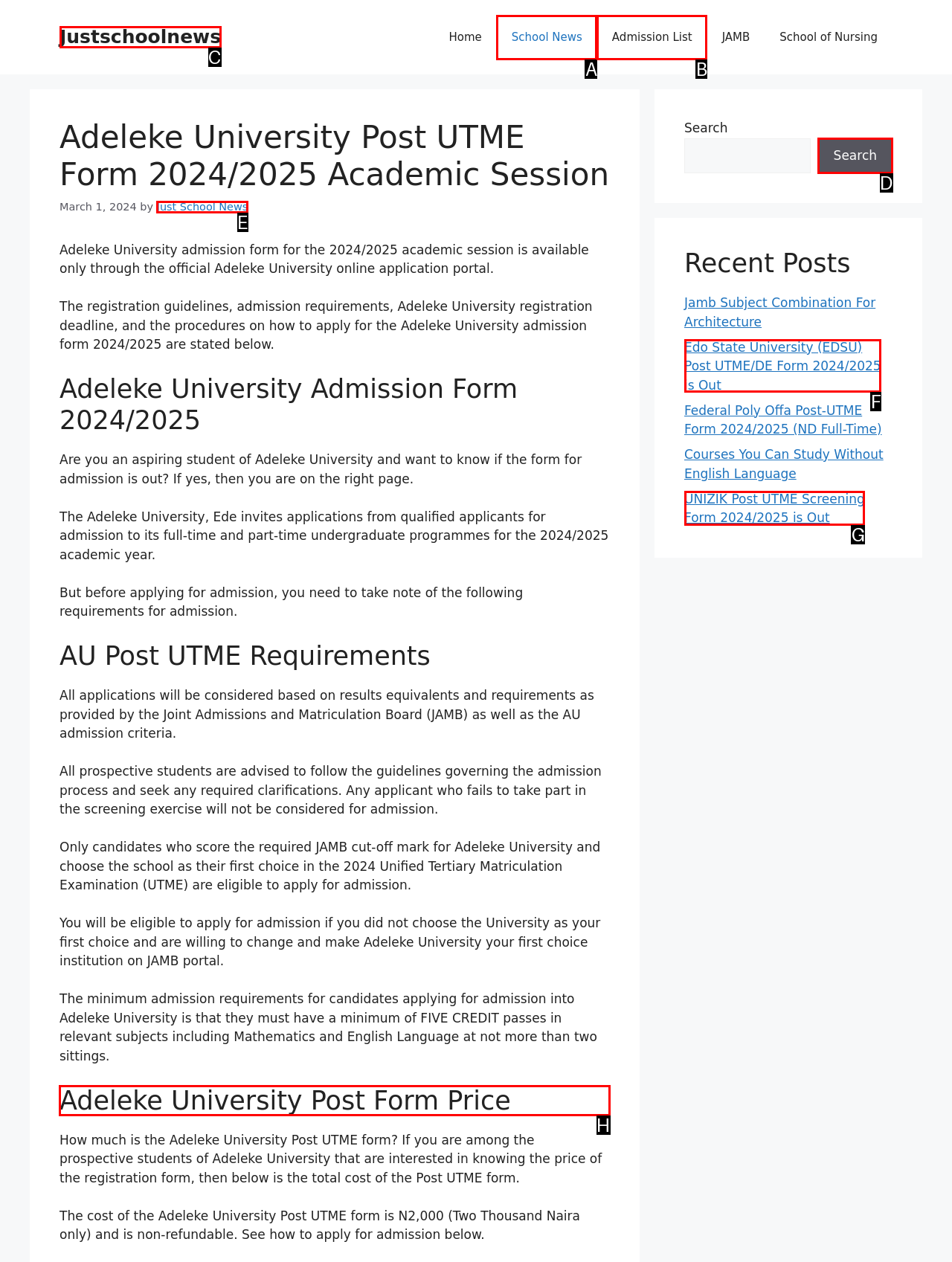Indicate the HTML element that should be clicked to perform the task: Check the price of the Adeleke University Post UTME form Reply with the letter corresponding to the chosen option.

H